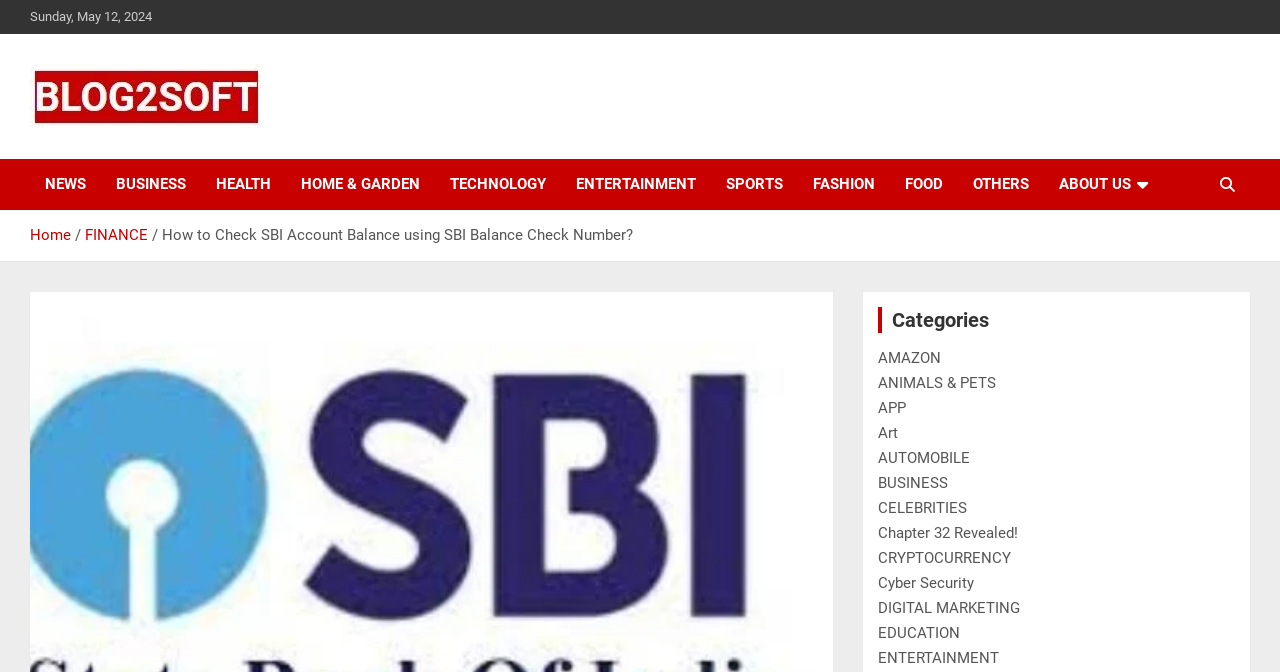How many categories are listed?
Provide a fully detailed and comprehensive answer to the question.

I counted the number of links under the 'Categories' heading, which are 'AMAZON', 'ANIMALS & PETS', 'APP', 'Art', 'AUTOMOBILE', 'BUSINESS', 'CELEBRITIES', 'Chapter 32 Revealed!', 'CRYPTOCURRENCY', 'Cyber Security', 'DIGITAL MARKETING', 'EDUCATION', 'ENTERTAINMENT'. There are 14 categories in total.